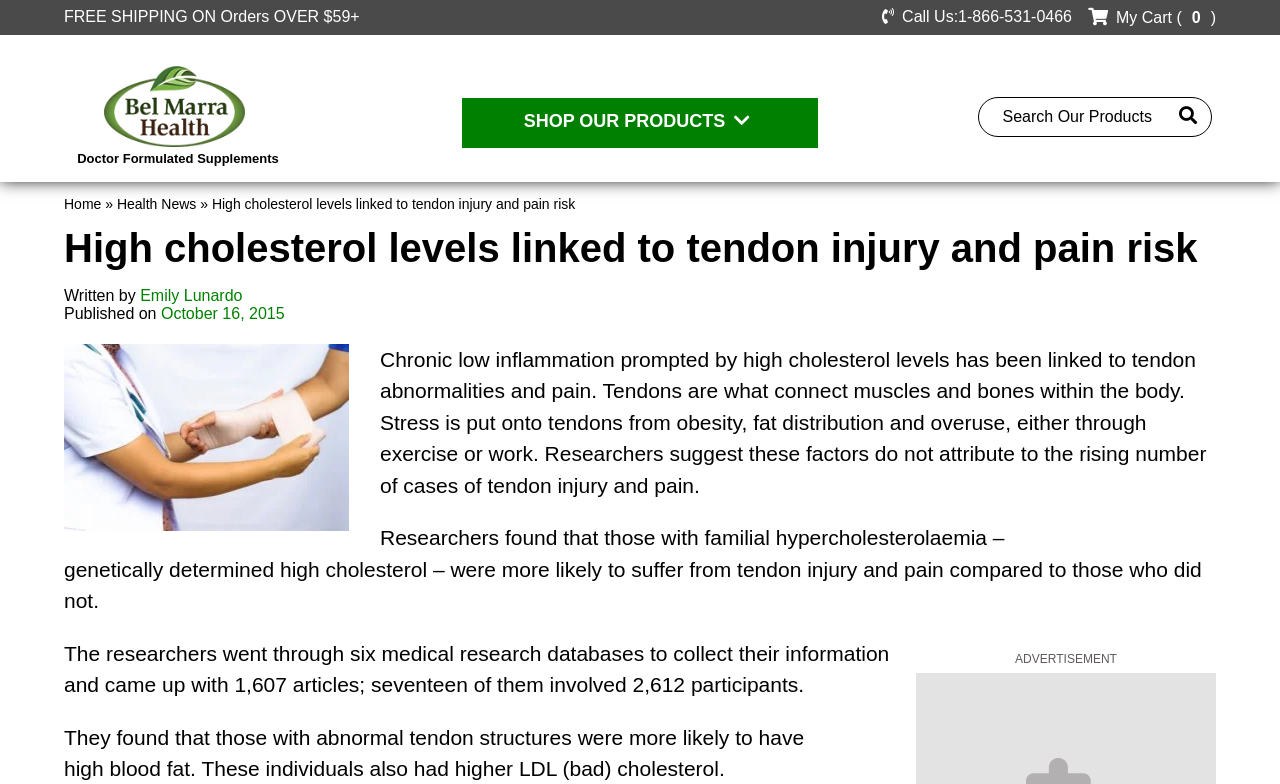Give the bounding box coordinates for this UI element: "Income Tax Filing". The coordinates should be four float numbers between 0 and 1, arranged as [left, top, right, bottom].

None